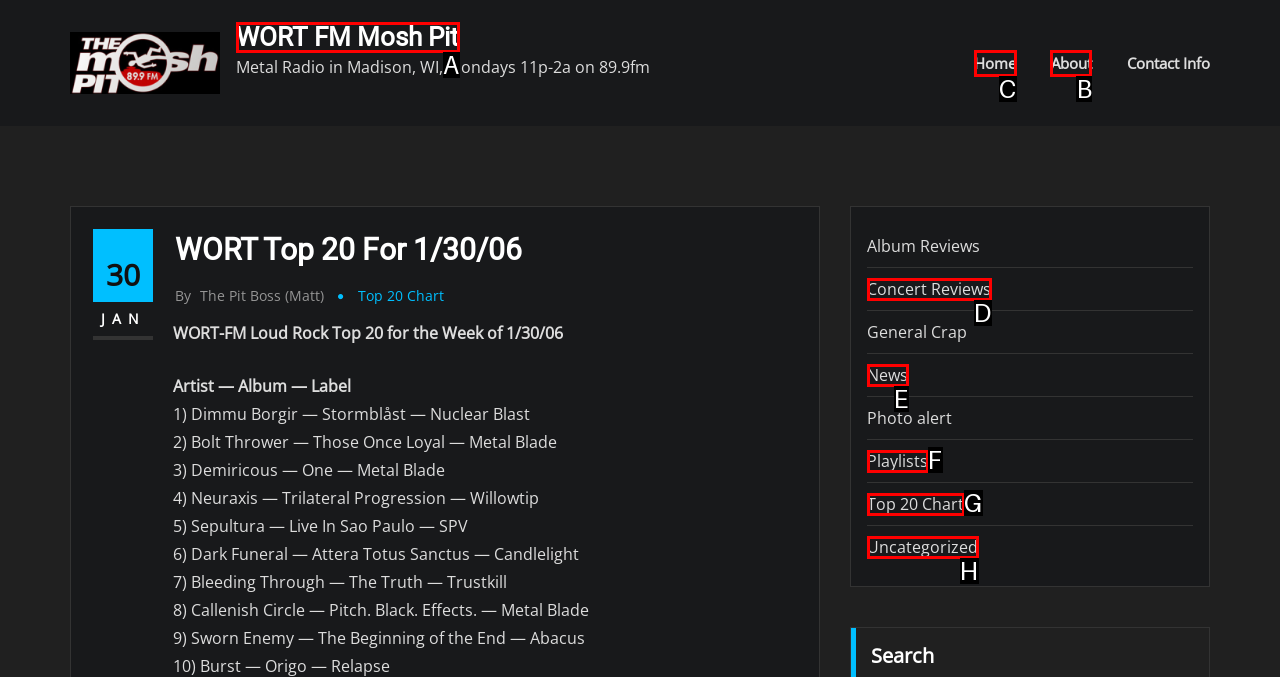Identify the correct option to click in order to accomplish the task: Go to the 'About' page Provide your answer with the letter of the selected choice.

B